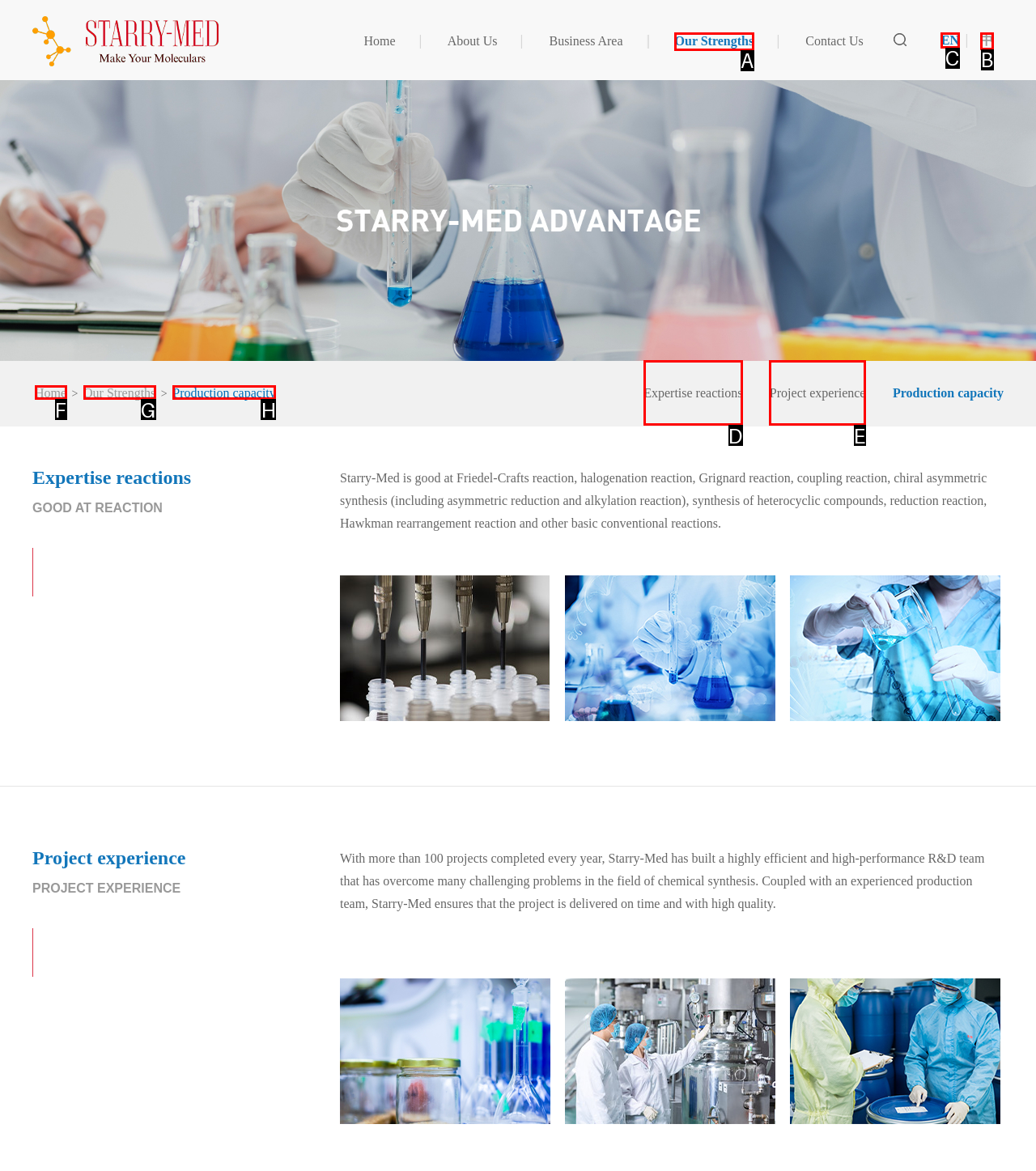Pick the right letter to click to achieve the task: Switch to English version
Answer with the letter of the correct option directly.

C